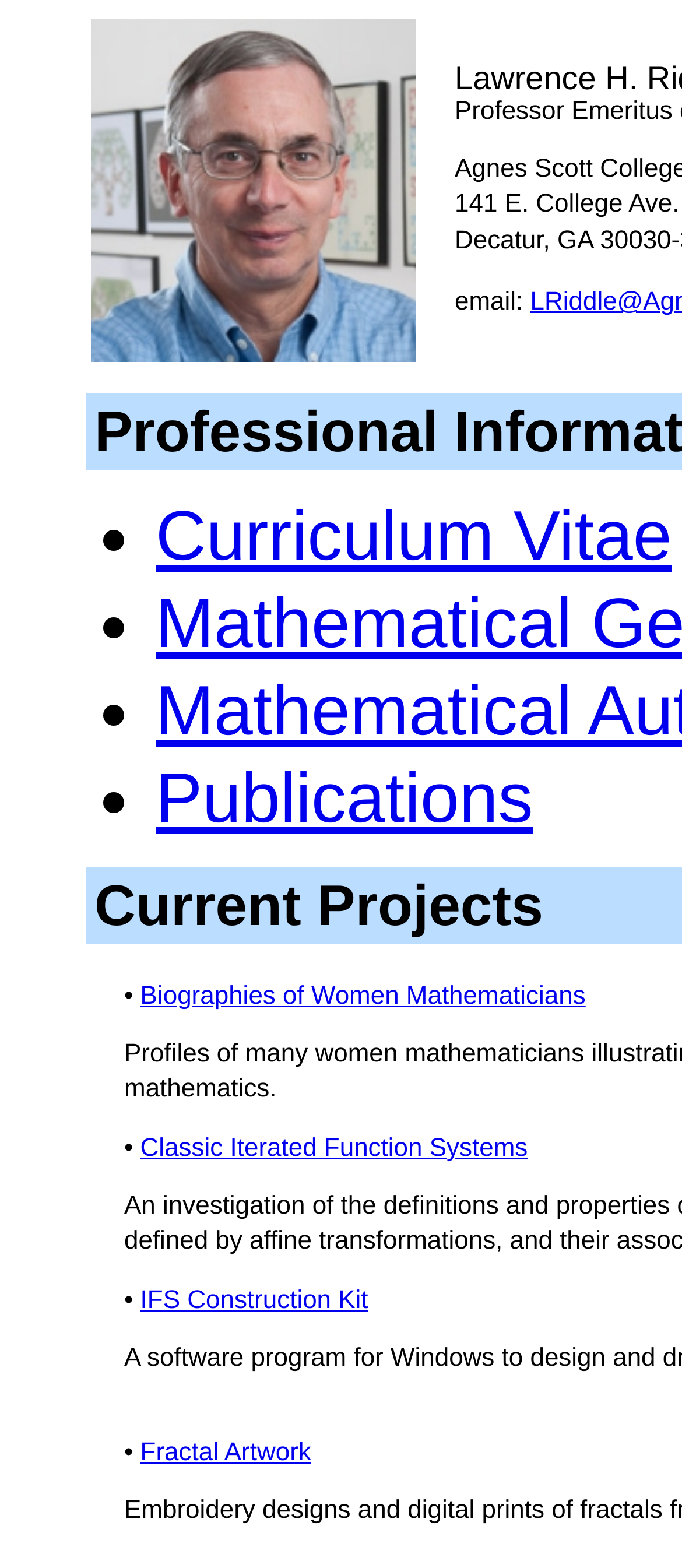How many list markers are present on the webpage?
Refer to the image and give a detailed response to the question.

There are four list markers present on the webpage, each represented by '•', indicating four items in the list.